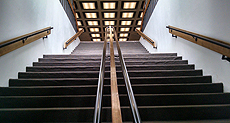Give a concise answer using one word or a phrase to the following question:
What is above the stairs in the ceiling?

A grid of lights